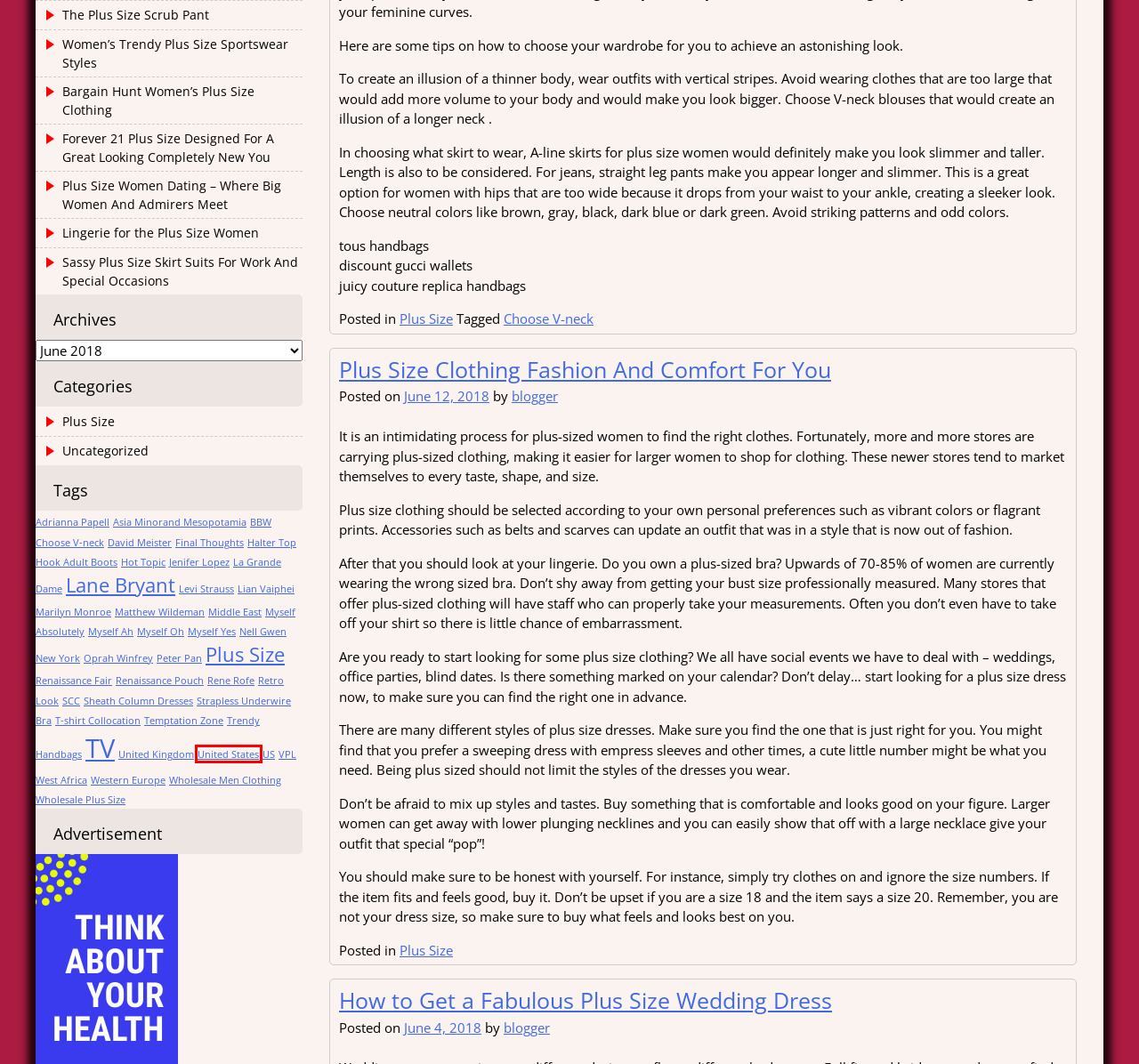Review the screenshot of a webpage that includes a red bounding box. Choose the most suitable webpage description that matches the new webpage after clicking the element within the red bounding box. Here are the candidates:
A. Hot Topic – Plus Size Nuzhei
B. Hook Adult Boots – Plus Size Nuzhei
C. Strapless Underwire Bra – Plus Size Nuzhei
D. United States – Plus Size Nuzhei
E. Jenifer Lopez – Plus Size Nuzhei
F. Levi Strauss – Plus Size Nuzhei
G. How to Get a Fabulous Plus Size Wedding Dress – Plus Size Nuzhei
H. Myself Absolutely – Plus Size Nuzhei

D